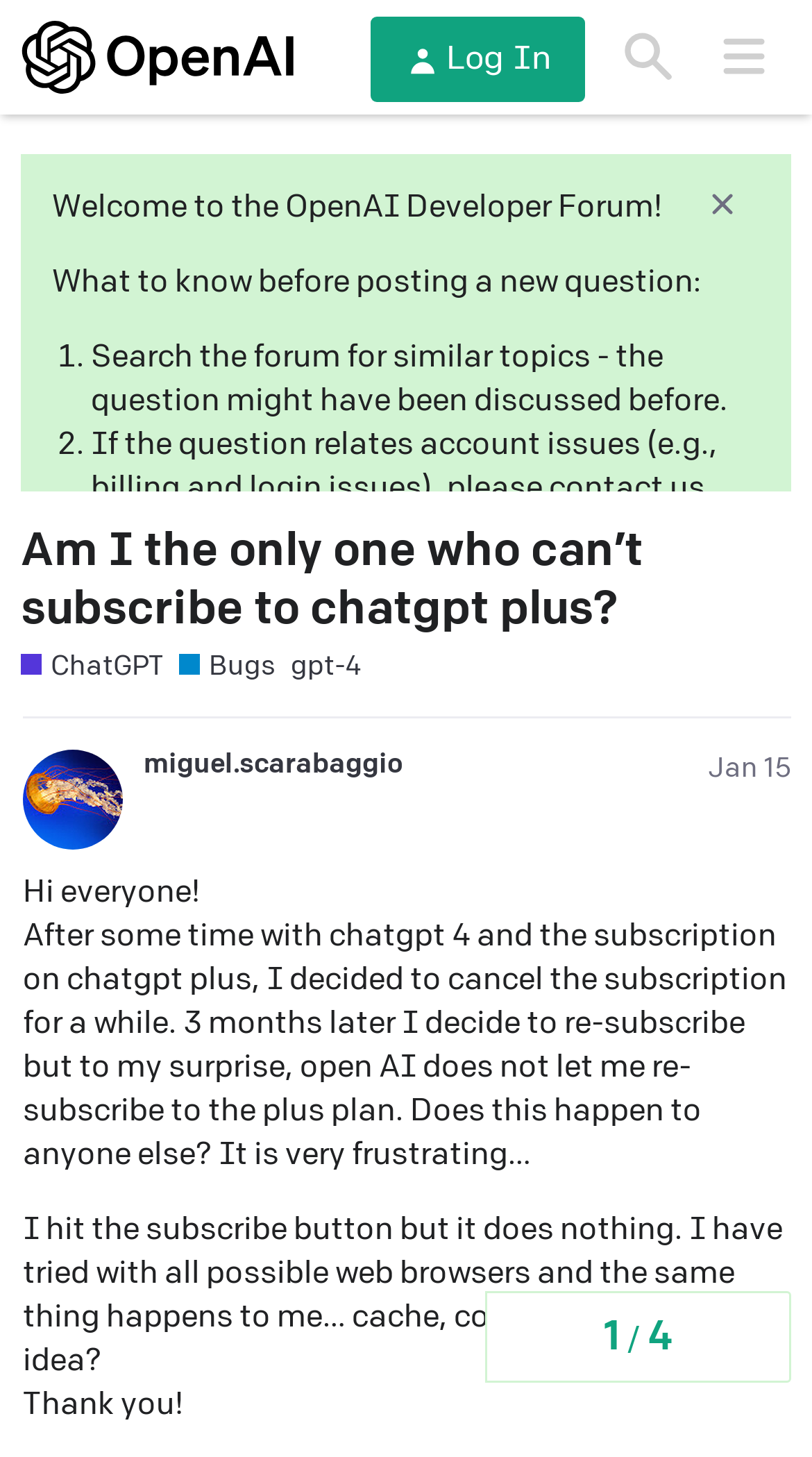What is the topic of the discussion?
Look at the image and answer with only one word or phrase.

ChatGPT Plus subscription issue